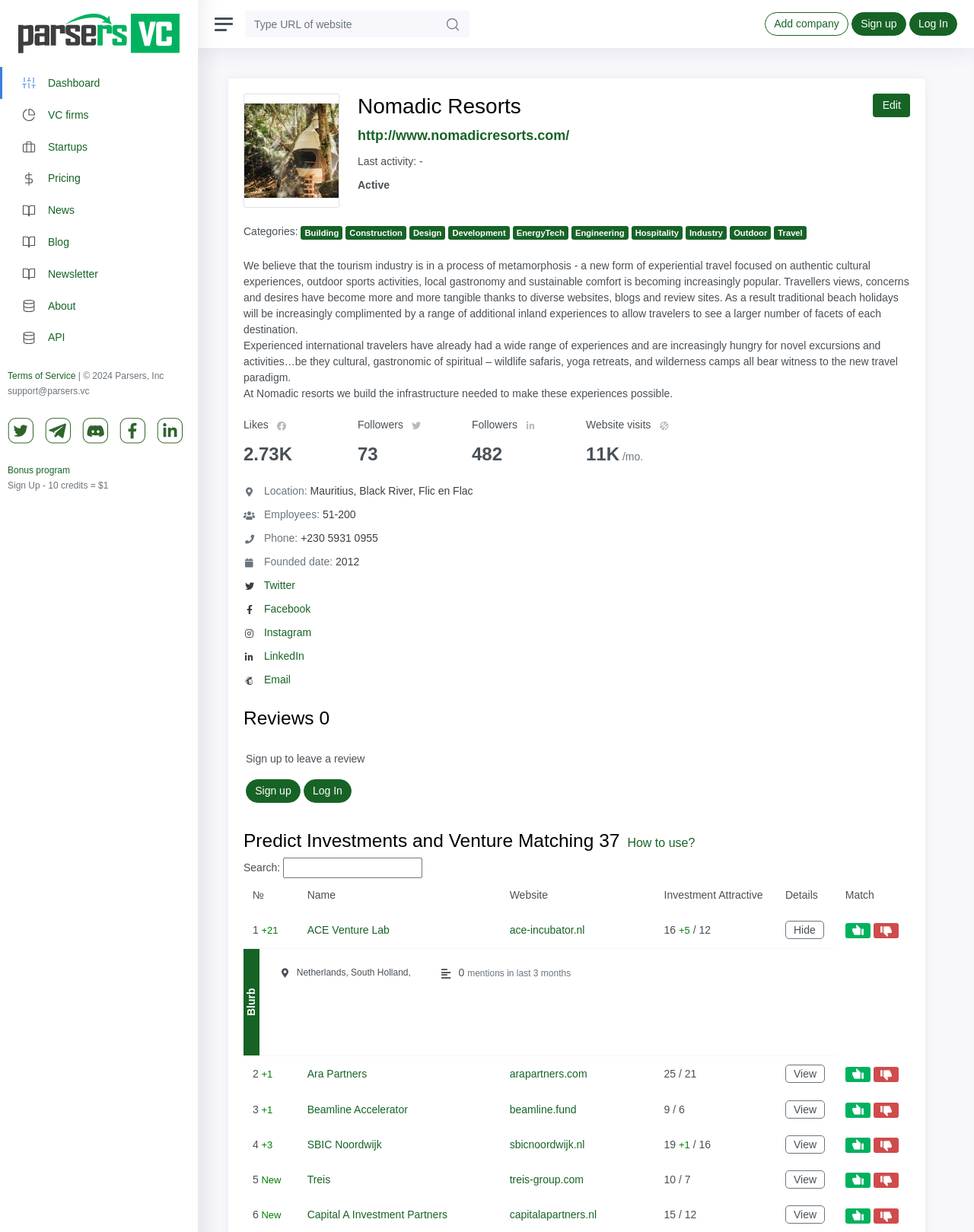Identify the bounding box coordinates of the region that should be clicked to execute the following instruction: "Sign up for an account".

[0.874, 0.01, 0.93, 0.029]